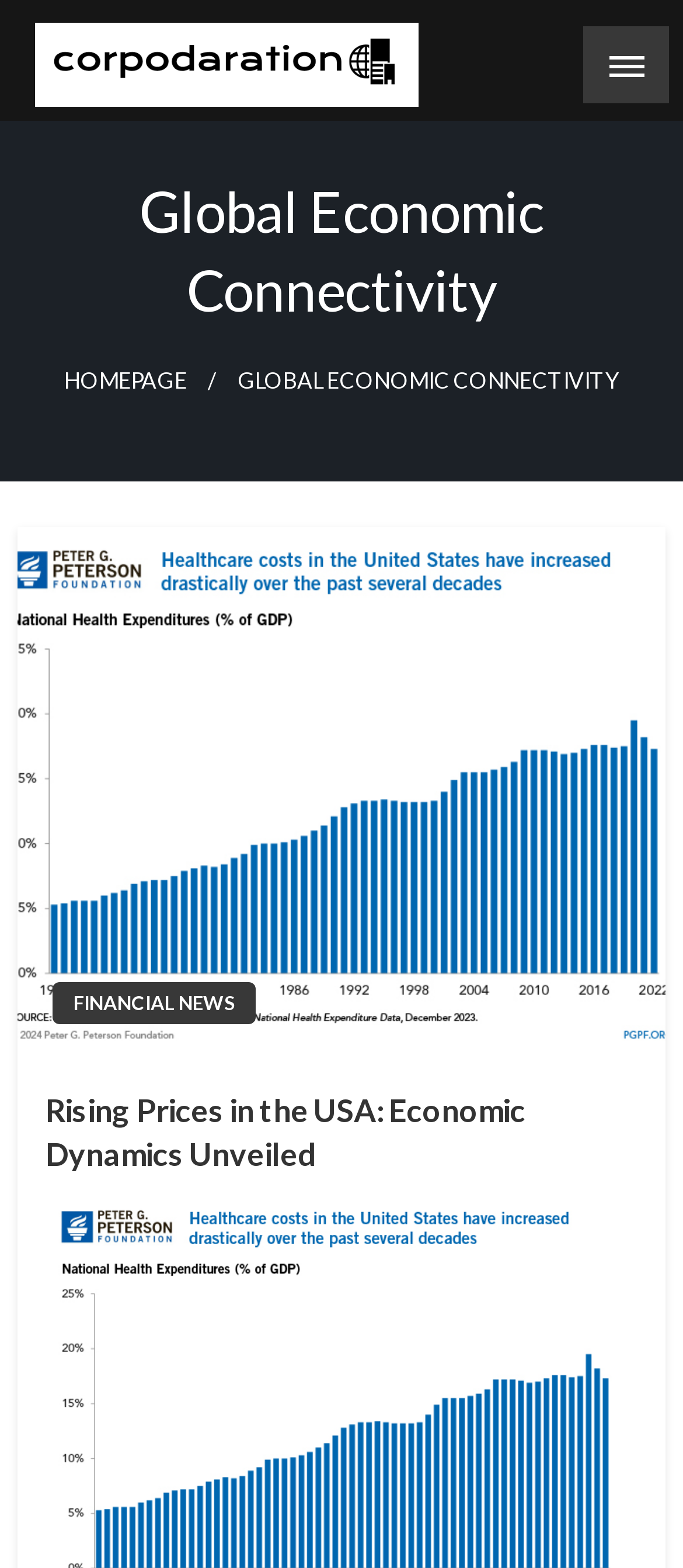Give a one-word or short phrase answer to this question: 
What is the name of the corporation?

Corpodaration